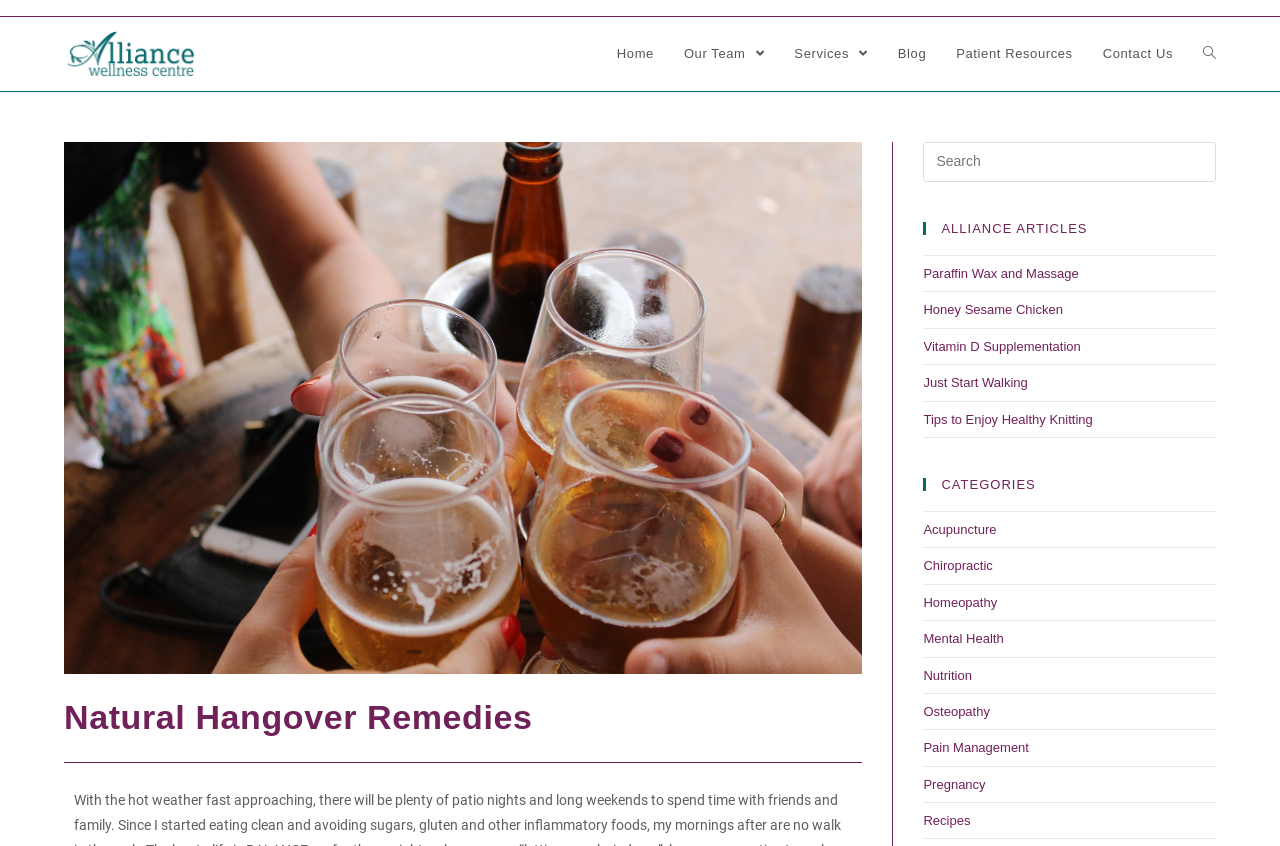Answer the question in one word or a short phrase:
How many articles are listed under 'ALLIANCE ARTICLES'?

6